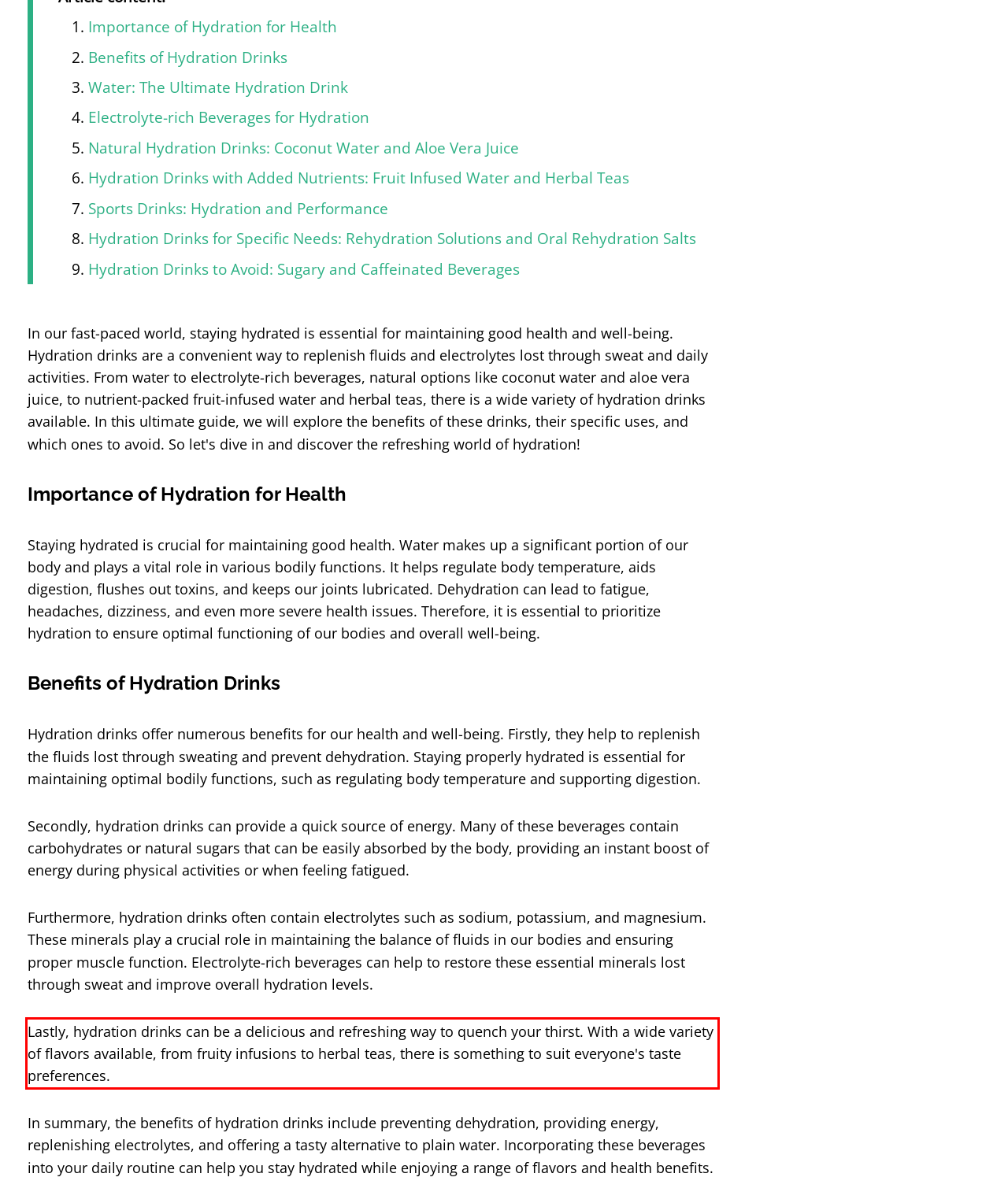You are looking at a screenshot of a webpage with a red rectangle bounding box. Use OCR to identify and extract the text content found inside this red bounding box.

Lastly, hydration drinks can be a delicious and refreshing way to quench your thirst. With a wide variety of flavors available, from fruity infusions to herbal teas, there is something to suit everyone's taste preferences.